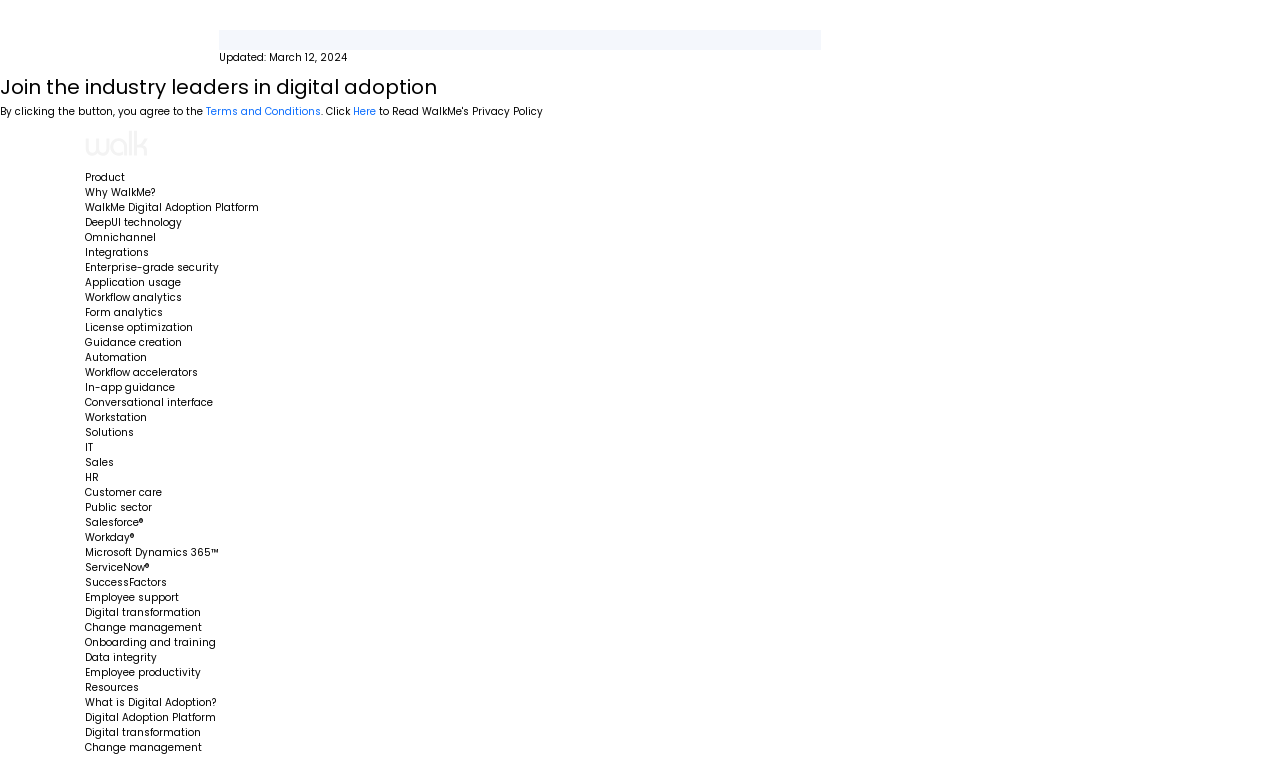Find the bounding box coordinates of the area to click in order to follow the instruction: "Discover 'Resources'".

[0.066, 0.897, 0.109, 0.917]